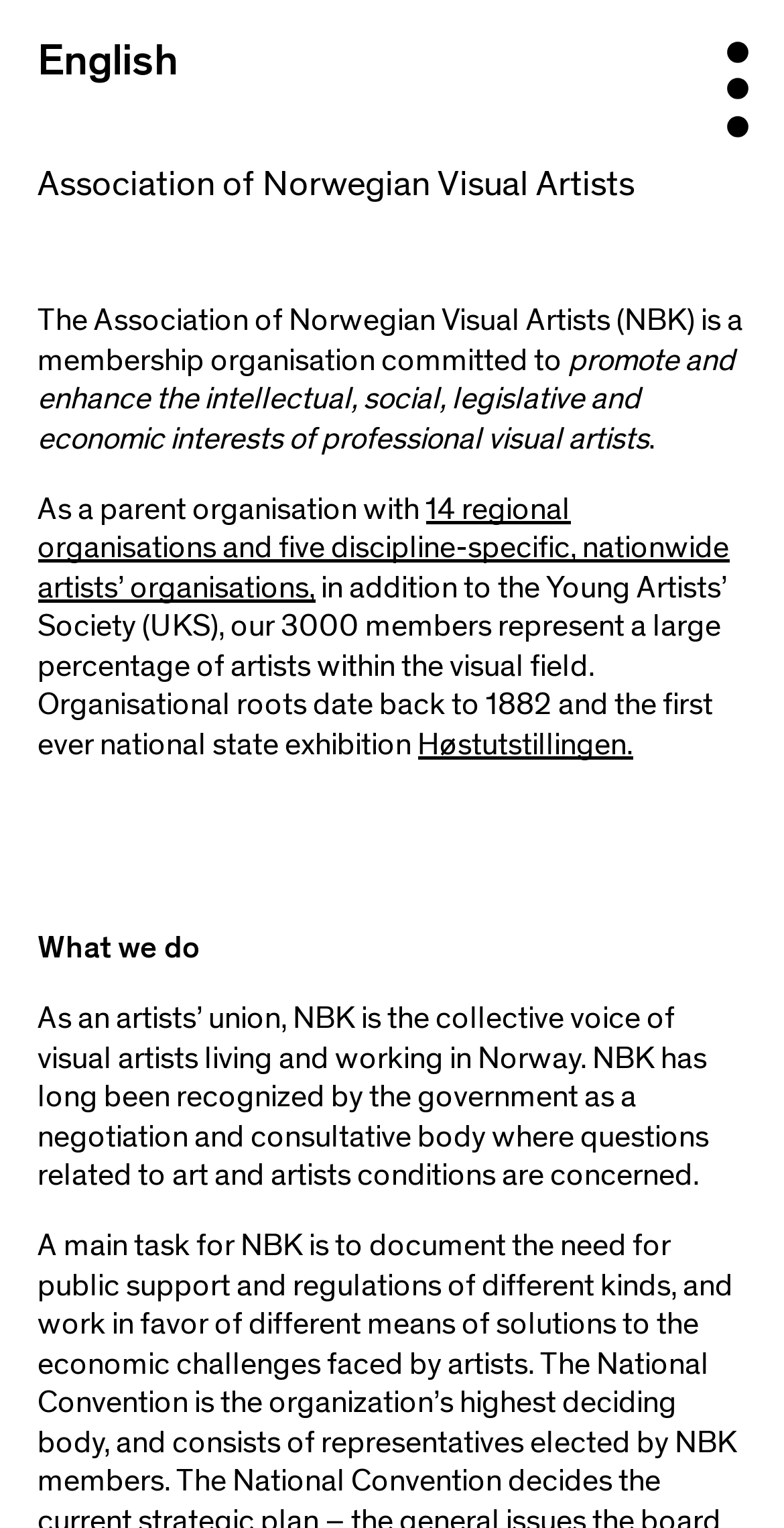Detail the webpage's structure and highlights in your description.

The webpage is about the Association of Norwegian Visual Artists (NBK), a membership organization for professional visual artists in Norway. At the top right corner, there is a button to open navigation. Below it, there are two headings, "English" and "Association of Norwegian Visual Artists", which indicate the language and the name of the organization.

The main content of the webpage is an article that describes the purpose and activities of the NBK. The article is divided into several paragraphs of text. The first paragraph explains that the NBK is committed to promoting and enhancing the interests of professional visual artists. The second paragraph mentions that the organization has 14 regional organizations and five discipline-specific nationwide artists' organizations, with a total of 3000 members.

Below the second paragraph, there is a link to "Høstutstillingen", which is likely an exhibition or event related to the organization. The third paragraph describes the NBK as the collective voice of visual artists in Norway and mentions its role as a negotiation and consultative body with the government.

On the bottom half of the page, there is a heading "What we do", which suggests that the webpage may have more content or sections below it. However, based on the provided accessibility tree, there is no further content or elements below this heading.